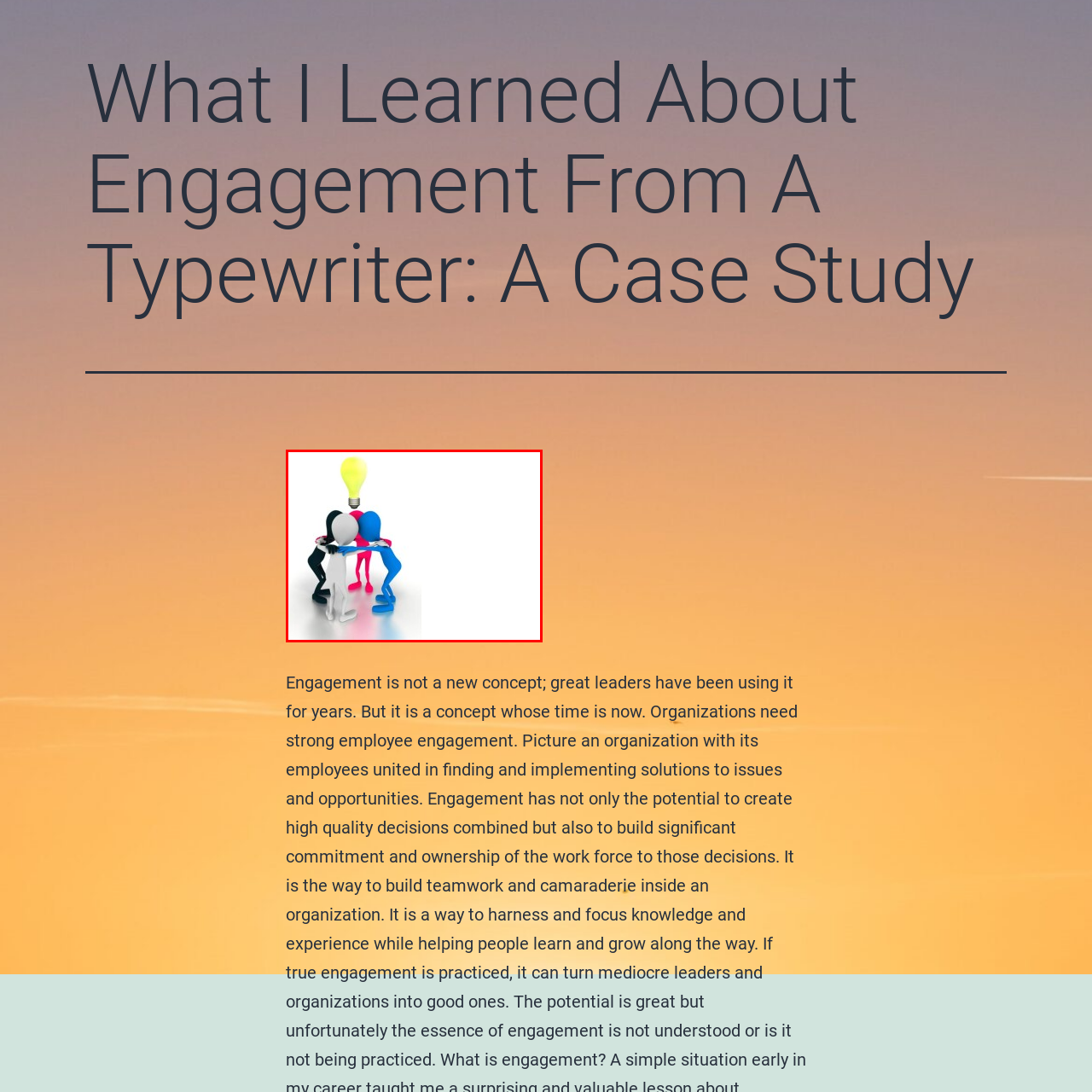Observe the image within the red boundary, How many figures are in the illustration? Respond with a one-word or short phrase answer.

Four